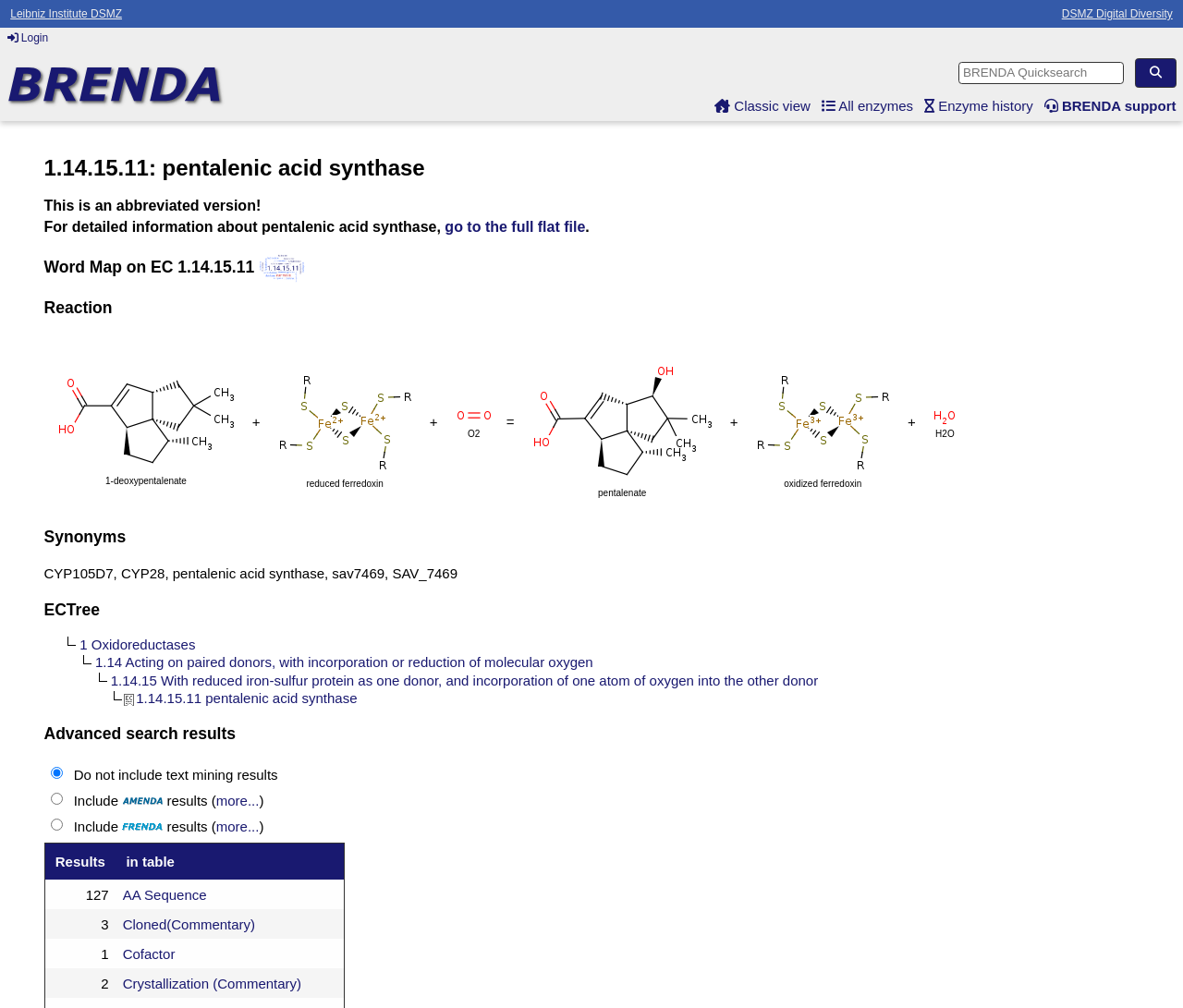What is the name of the institute at the top of the webpage?
Using the details shown in the screenshot, provide a comprehensive answer to the question.

The name of the institute can be found in the link 'Leibniz Institute DSMZ' at the top of the webpage, next to the 'DSMZ Digital Diversity' link.